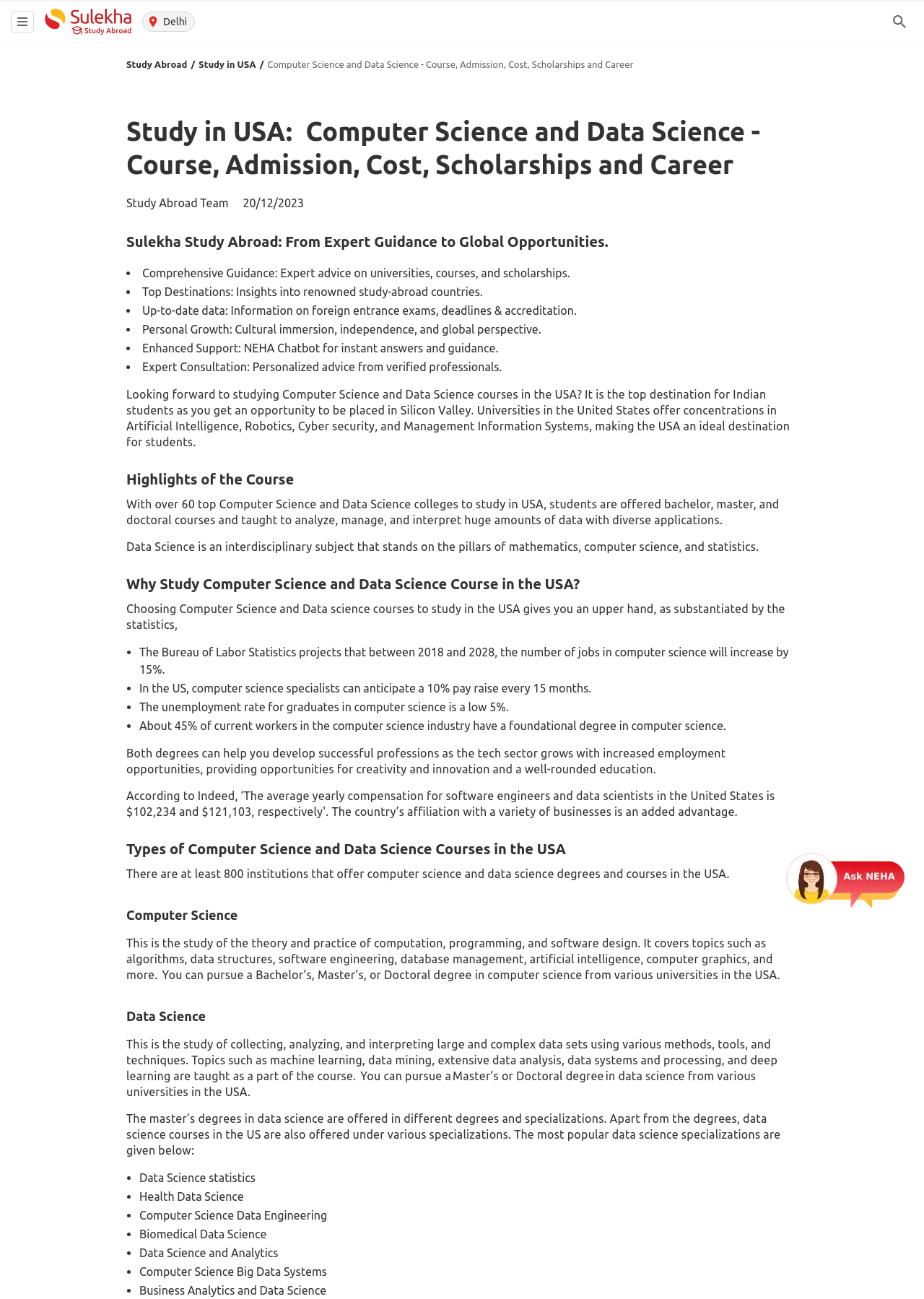Use a single word or phrase to answer the question:
What is the projected increase in computer science jobs between 2018 and 2028?

15%